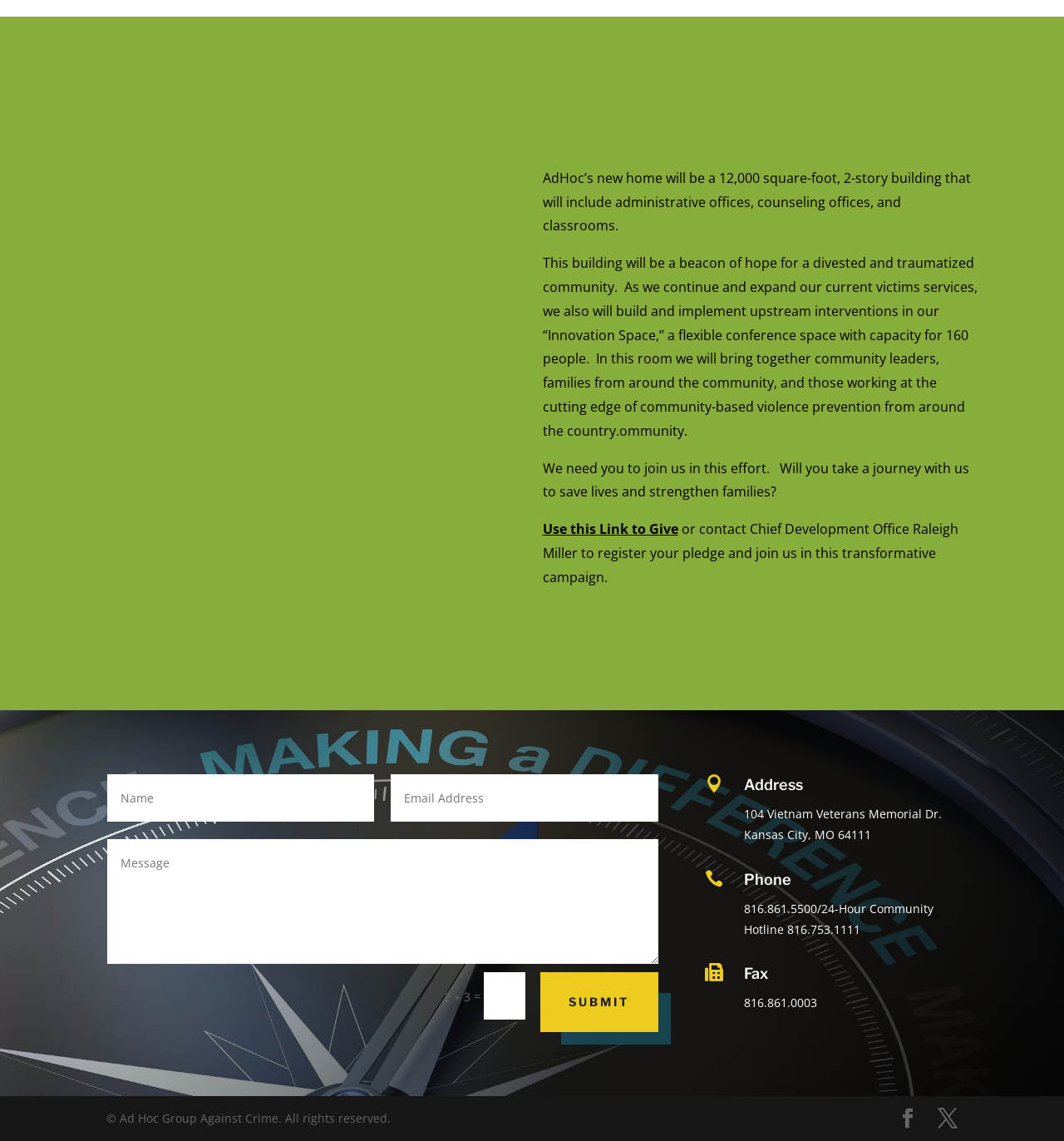Identify the bounding box coordinates of the clickable region necessary to fulfill the following instruction: "Click the fax number link". The bounding box coordinates should be four float numbers between 0 and 1, i.e., [left, top, right, bottom].

[0.699, 0.872, 0.768, 0.886]